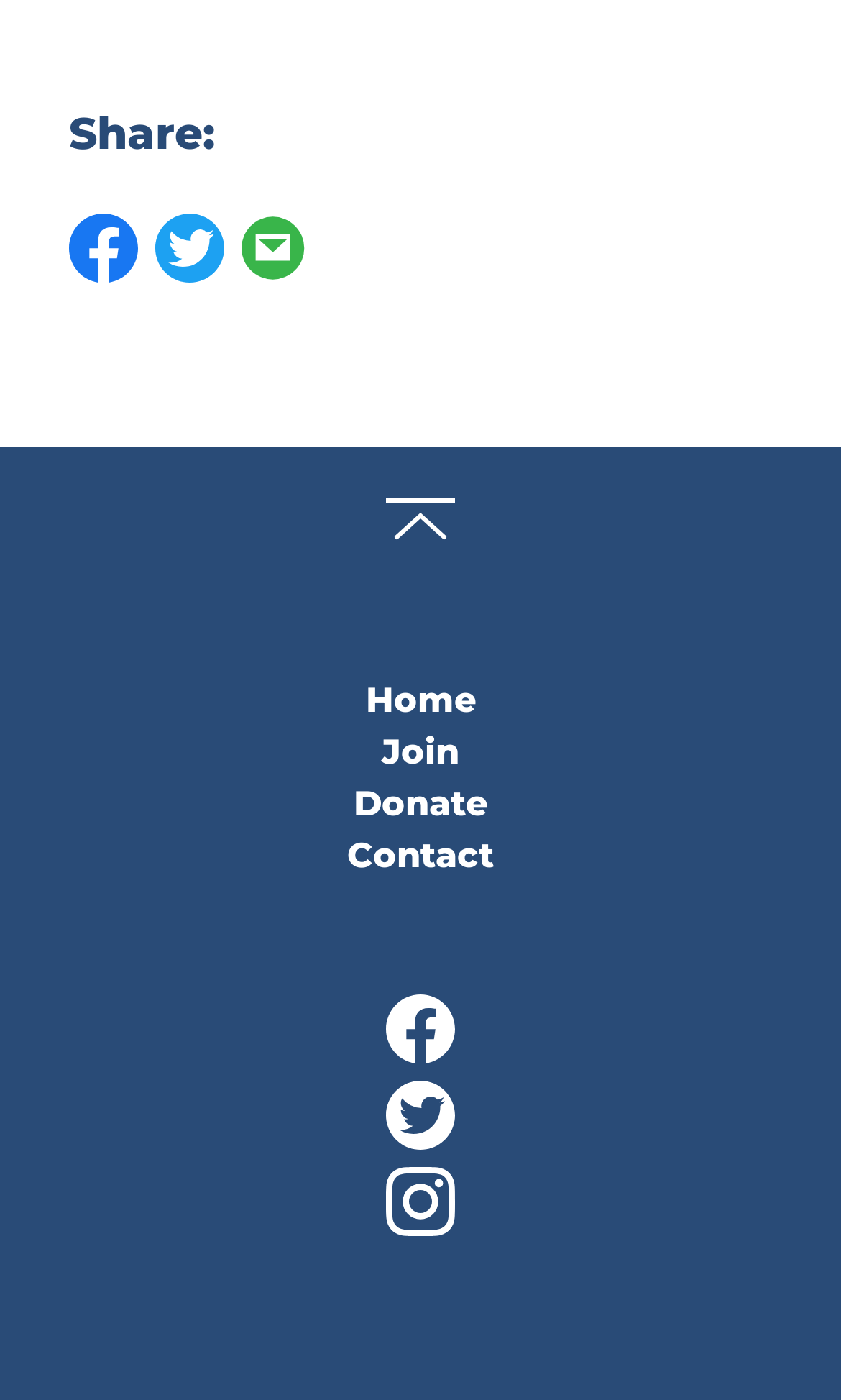Determine the bounding box coordinates of the section to be clicked to follow the instruction: "Go back to top". The coordinates should be given as four float numbers between 0 and 1, formatted as [left, top, right, bottom].

[0.459, 0.356, 0.541, 0.405]